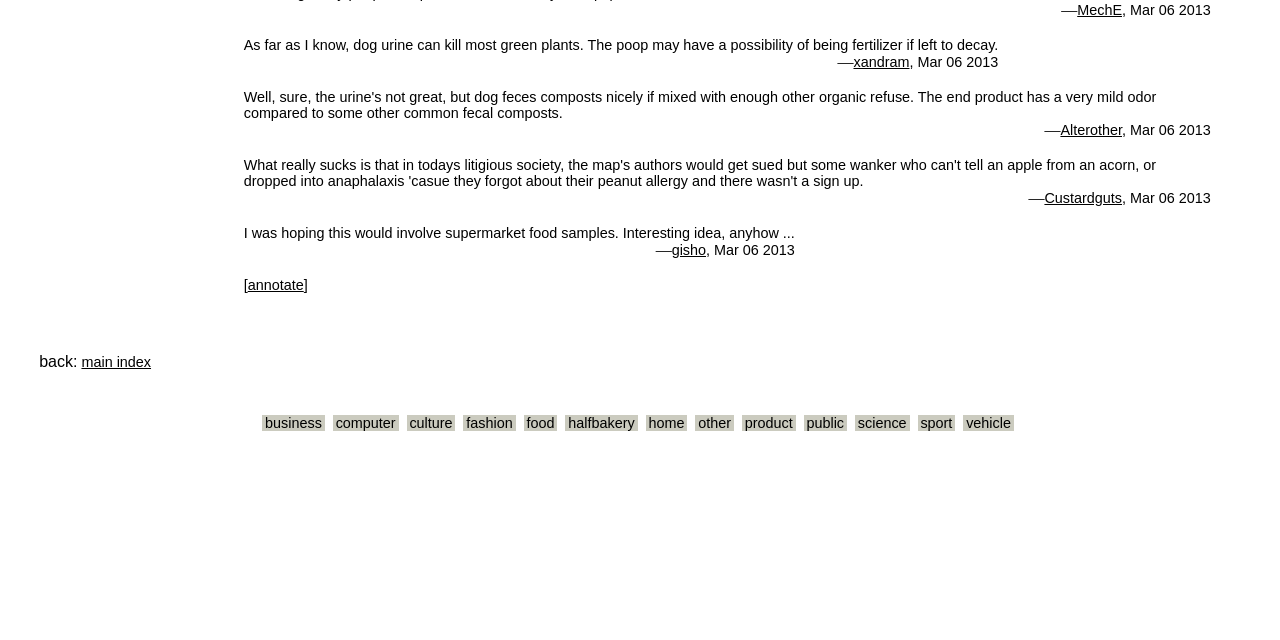Given the description: "main index", determine the bounding box coordinates of the UI element. The coordinates should be formatted as four float numbers between 0 and 1, [left, top, right, bottom].

[0.064, 0.553, 0.118, 0.578]